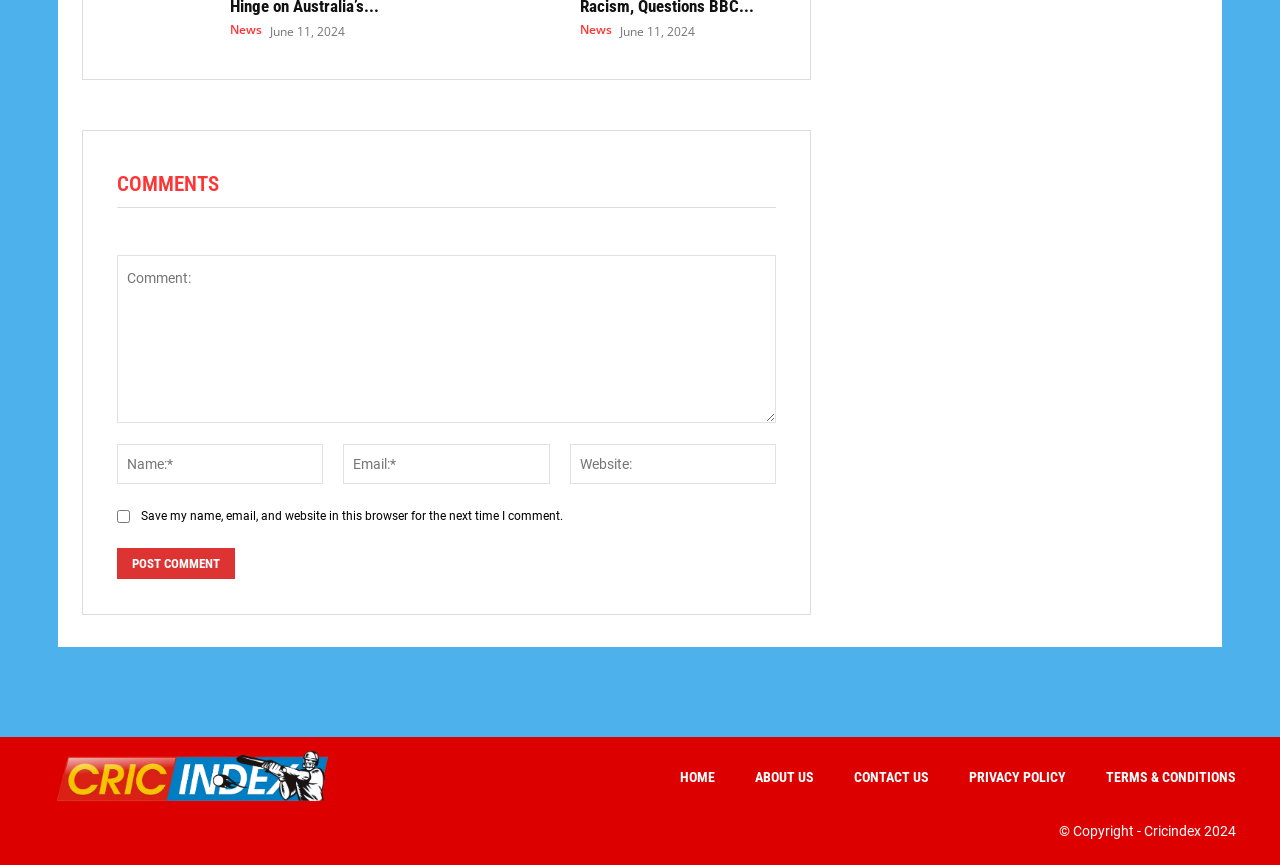Locate the UI element that matches the description About Us in the webpage screenshot. Return the bounding box coordinates in the format (top-left x, top-left y, bottom-right x, bottom-right y), with values ranging from 0 to 1.

[0.59, 0.852, 0.636, 0.945]